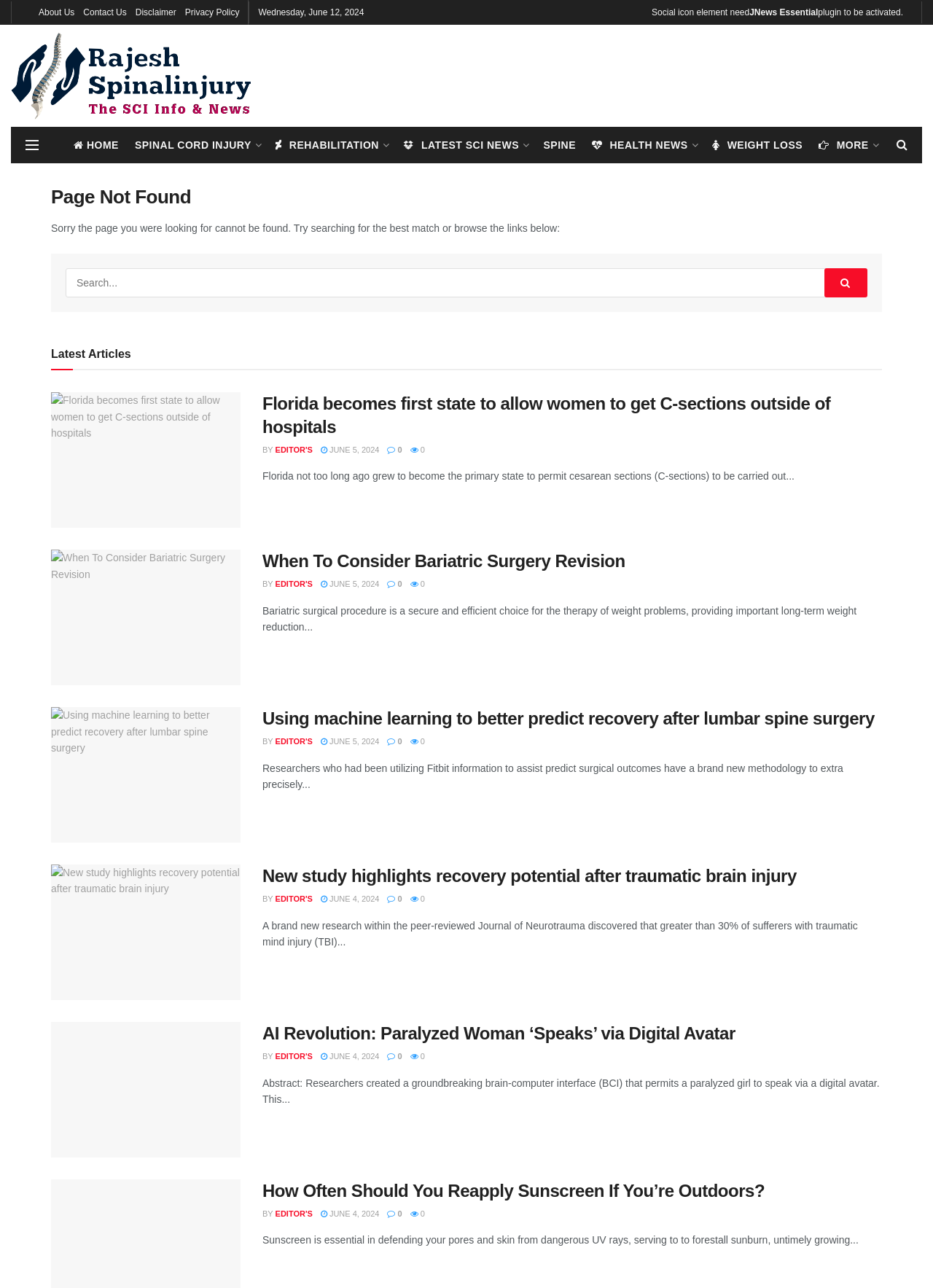Using the information in the image, give a detailed answer to the following question: What is the topic of the first article?

I read the heading and text of the first article and determined that it is about C-sections, specifically about Florida becoming the first state to allow women to get C-sections outside of hospitals.